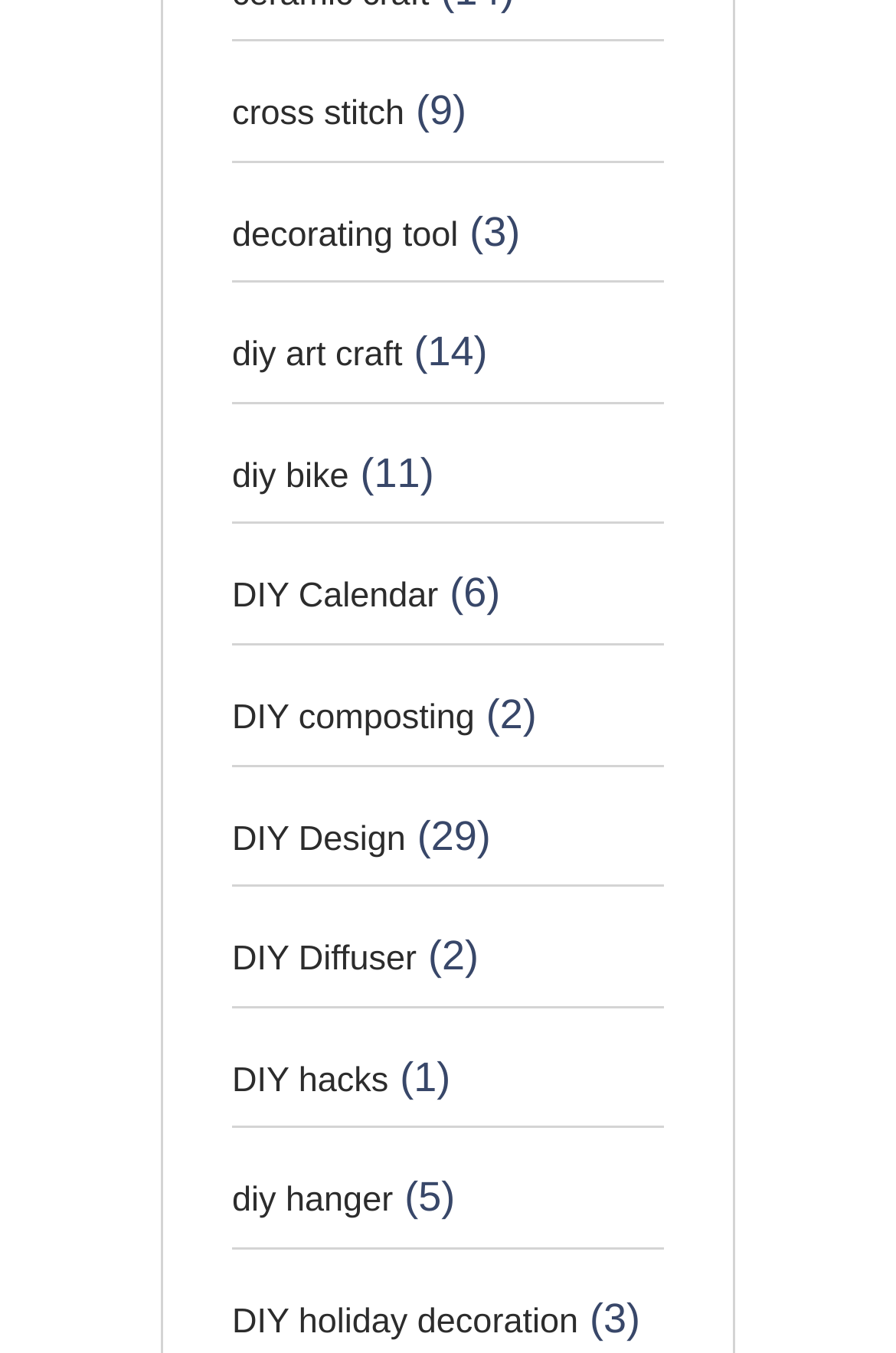Please determine the bounding box coordinates of the element to click in order to execute the following instruction: "More actions". The coordinates should be four float numbers between 0 and 1, specified as [left, top, right, bottom].

None